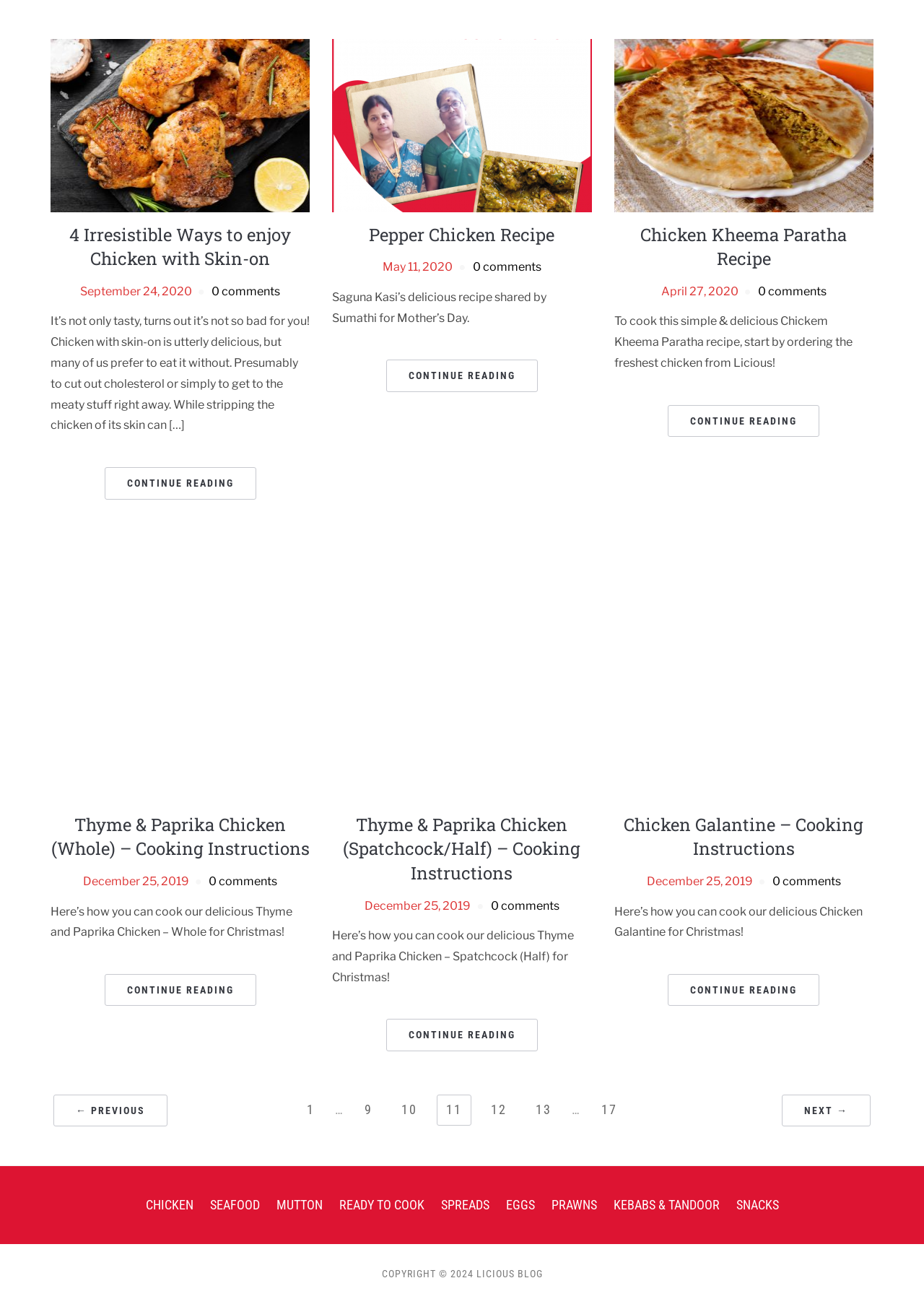Extract the bounding box coordinates for the UI element described as: "Continue Reading".

[0.418, 0.782, 0.582, 0.806]